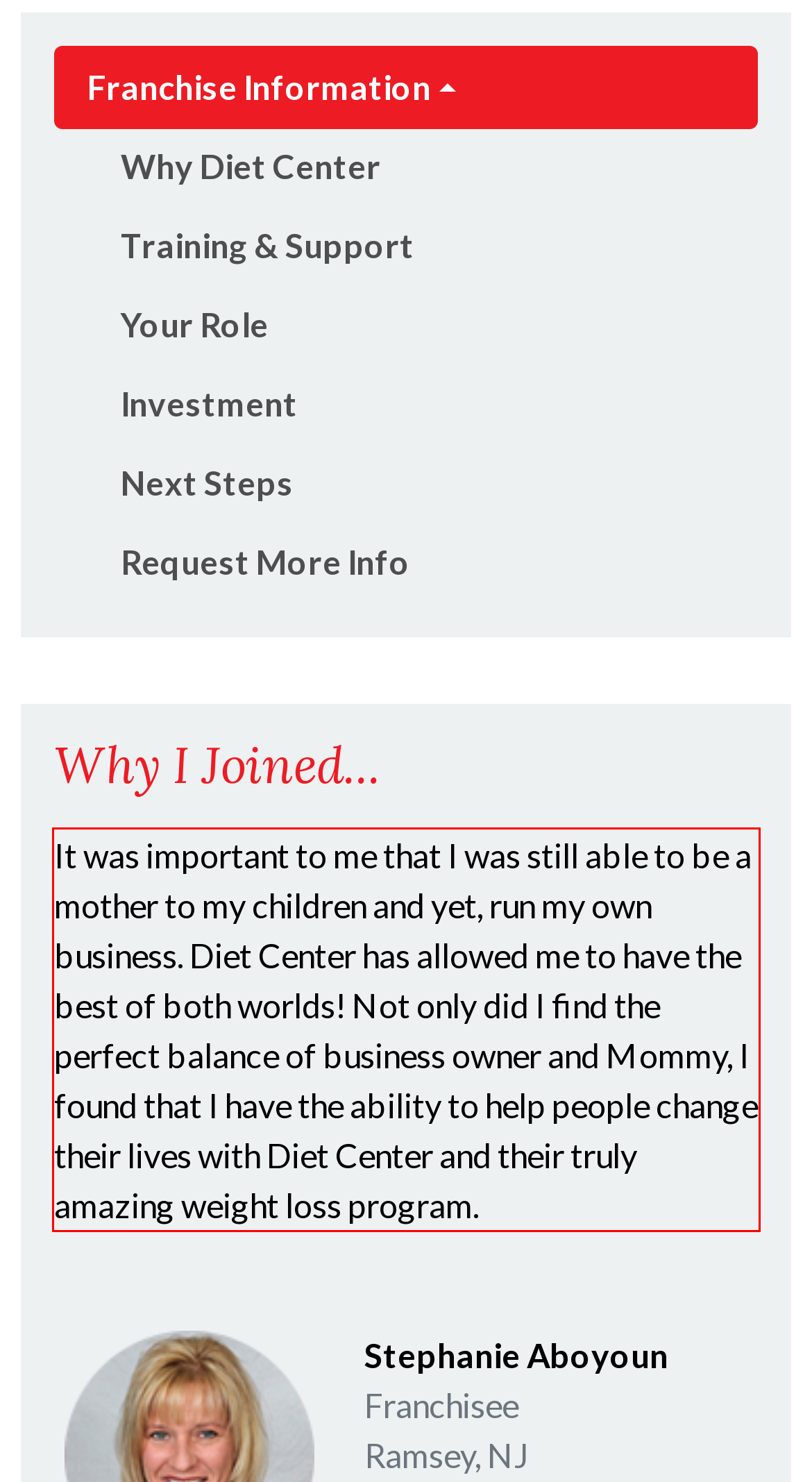In the given screenshot, locate the red bounding box and extract the text content from within it.

It was important to me that I was still able to be a mother to my children and yet, run my own business. Diet Center has allowed me to have the best of both worlds! Not only did I find the perfect balance of business owner and Mommy, I found that I have the ability to help people change their lives with Diet Center and their truly amazing weight loss program.